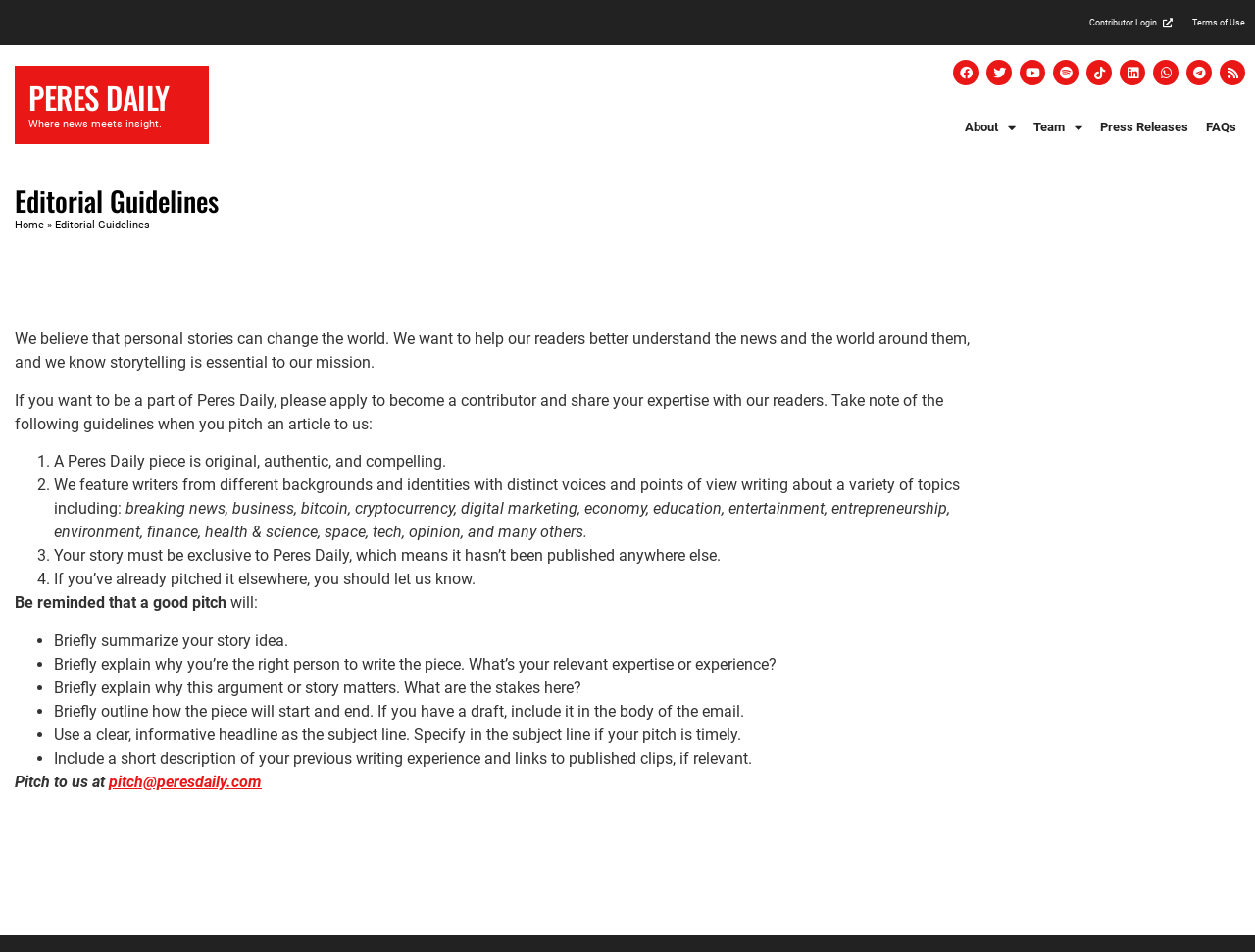Determine the bounding box coordinates of the region I should click to achieve the following instruction: "Visit the Facebook page". Ensure the bounding box coordinates are four float numbers between 0 and 1, i.e., [left, top, right, bottom].

[0.759, 0.063, 0.78, 0.09]